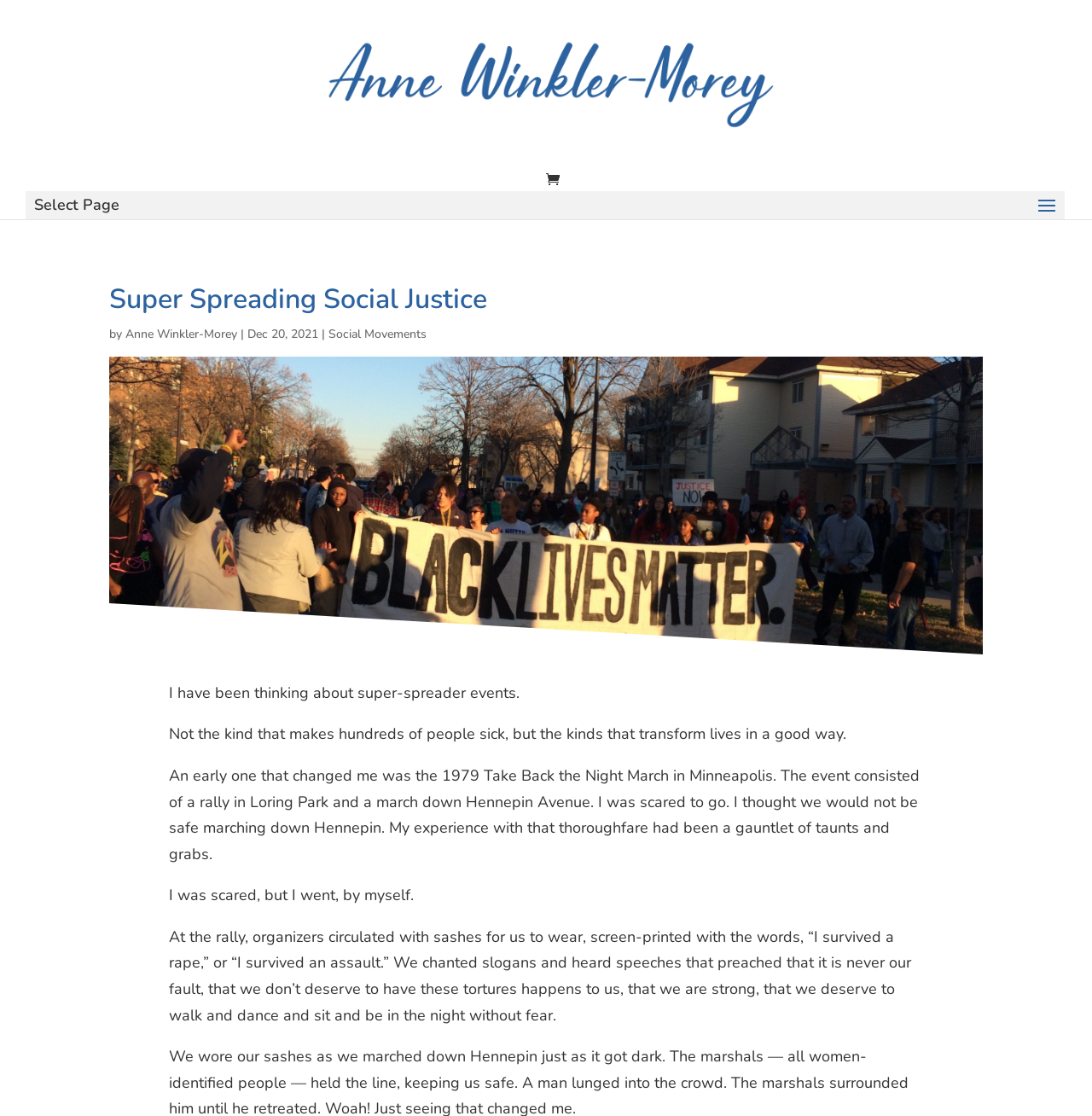Answer the question in one word or a short phrase:
Where did the march take place?

Hennepin Avenue